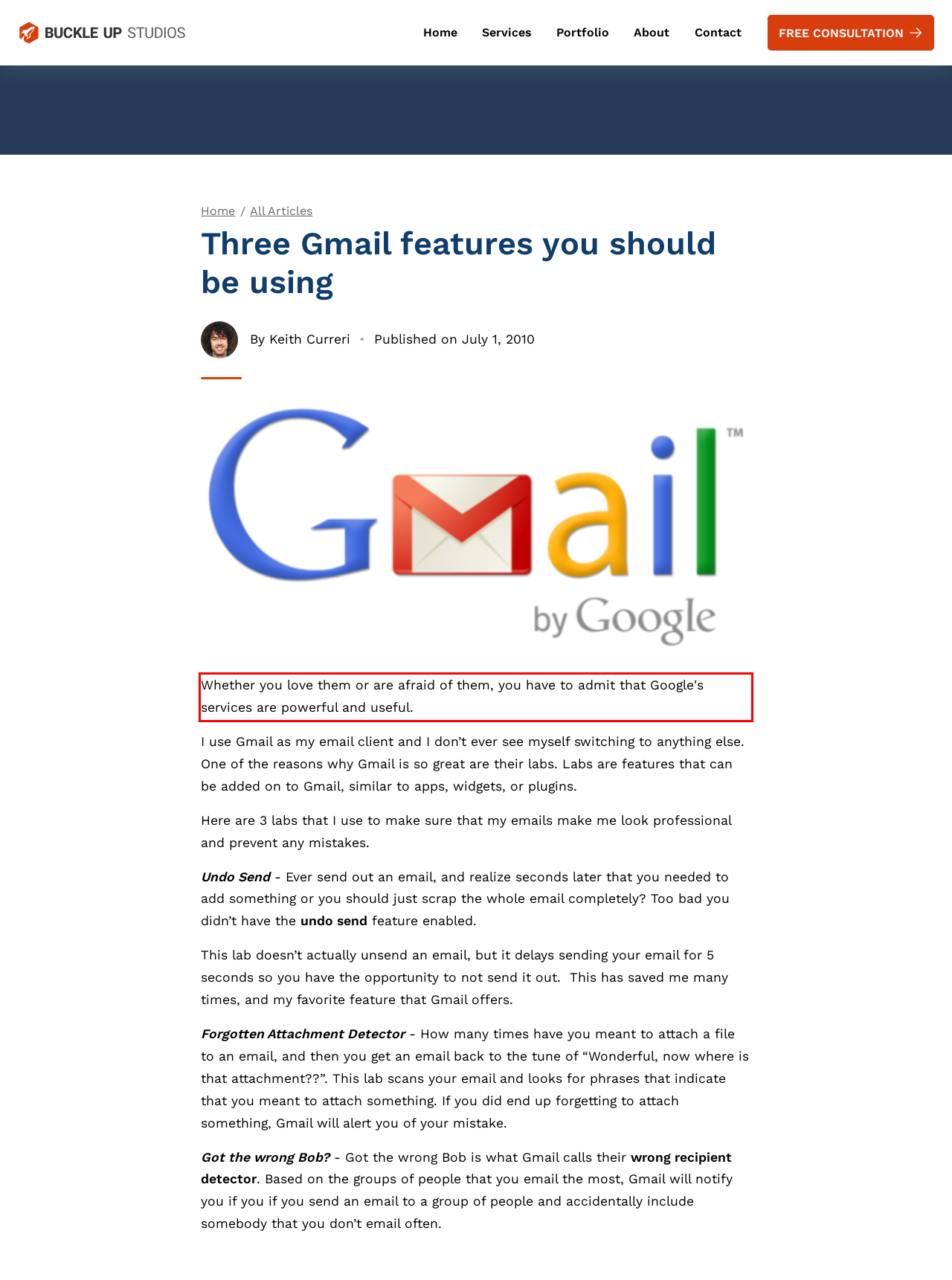Analyze the screenshot of the webpage that features a red bounding box and recognize the text content enclosed within this red bounding box.

Whether you love them or are afraid of them, you have to admit that Google's services are powerful and useful.